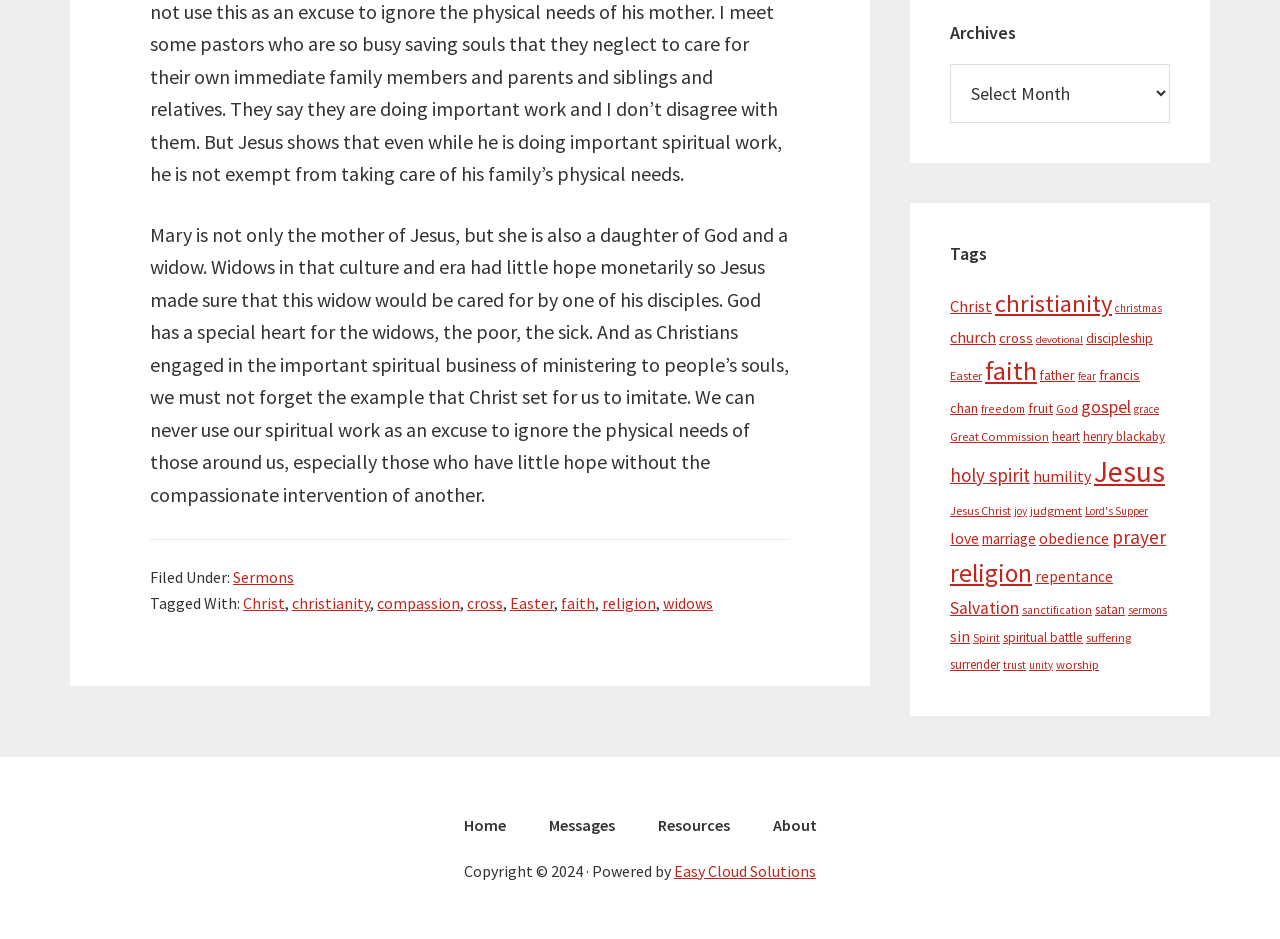Identify the bounding box coordinates of the clickable section necessary to follow the following instruction: "Click on the 'Sermons' link". The coordinates should be presented as four float numbers from 0 to 1, i.e., [left, top, right, bottom].

[0.182, 0.604, 0.23, 0.626]